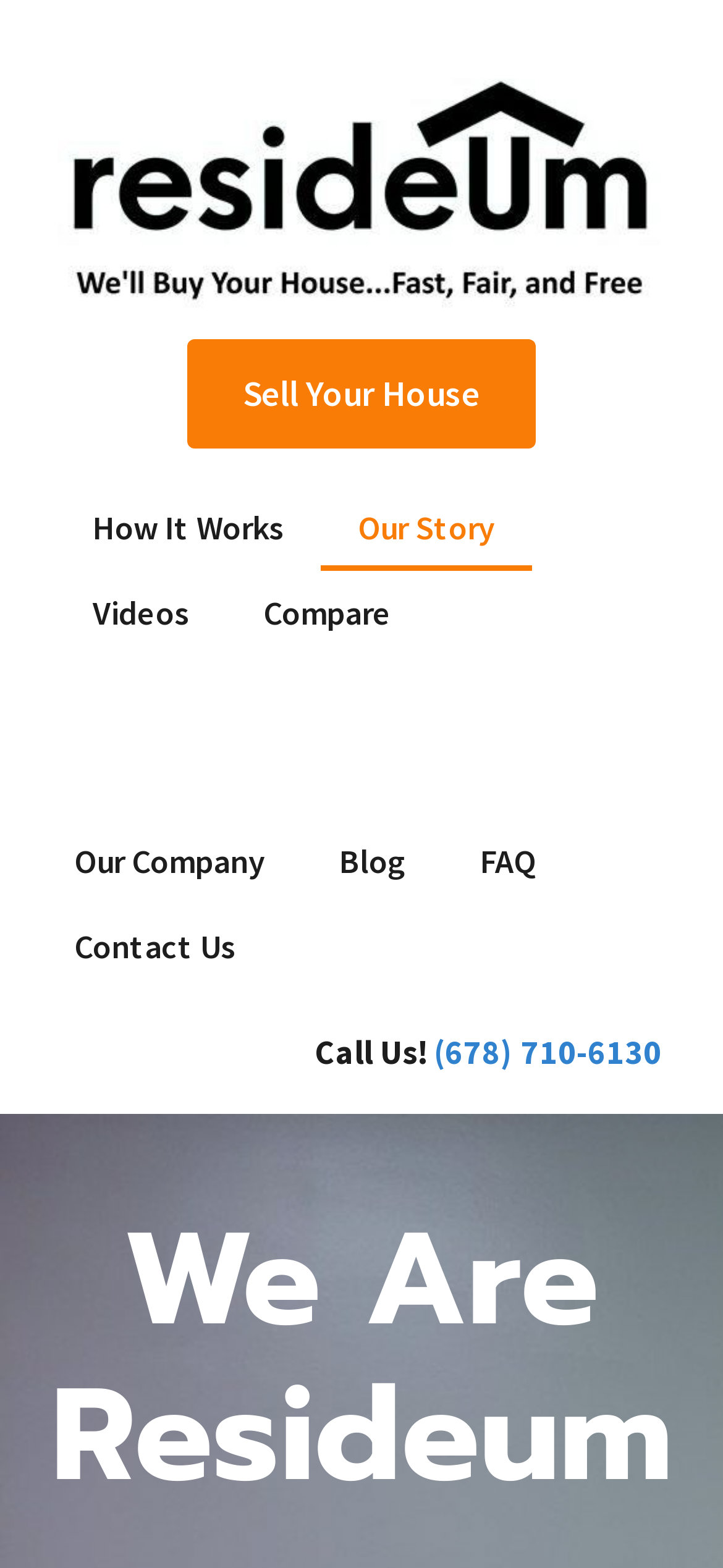Respond with a single word or phrase:
What is the company name on the logo?

Resideum